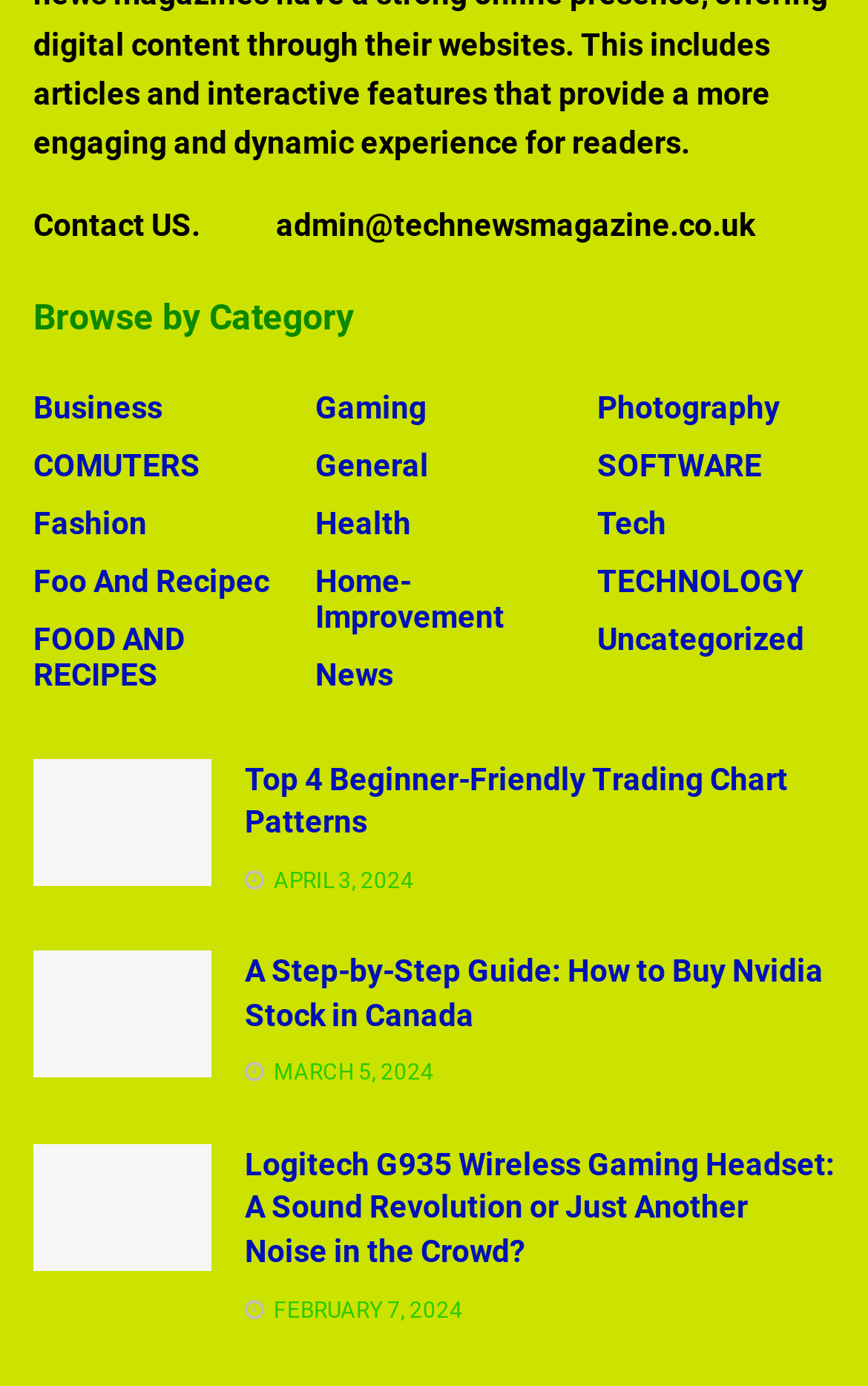Pinpoint the bounding box coordinates of the element to be clicked to execute the instruction: "Connect with us on Facebook".

None